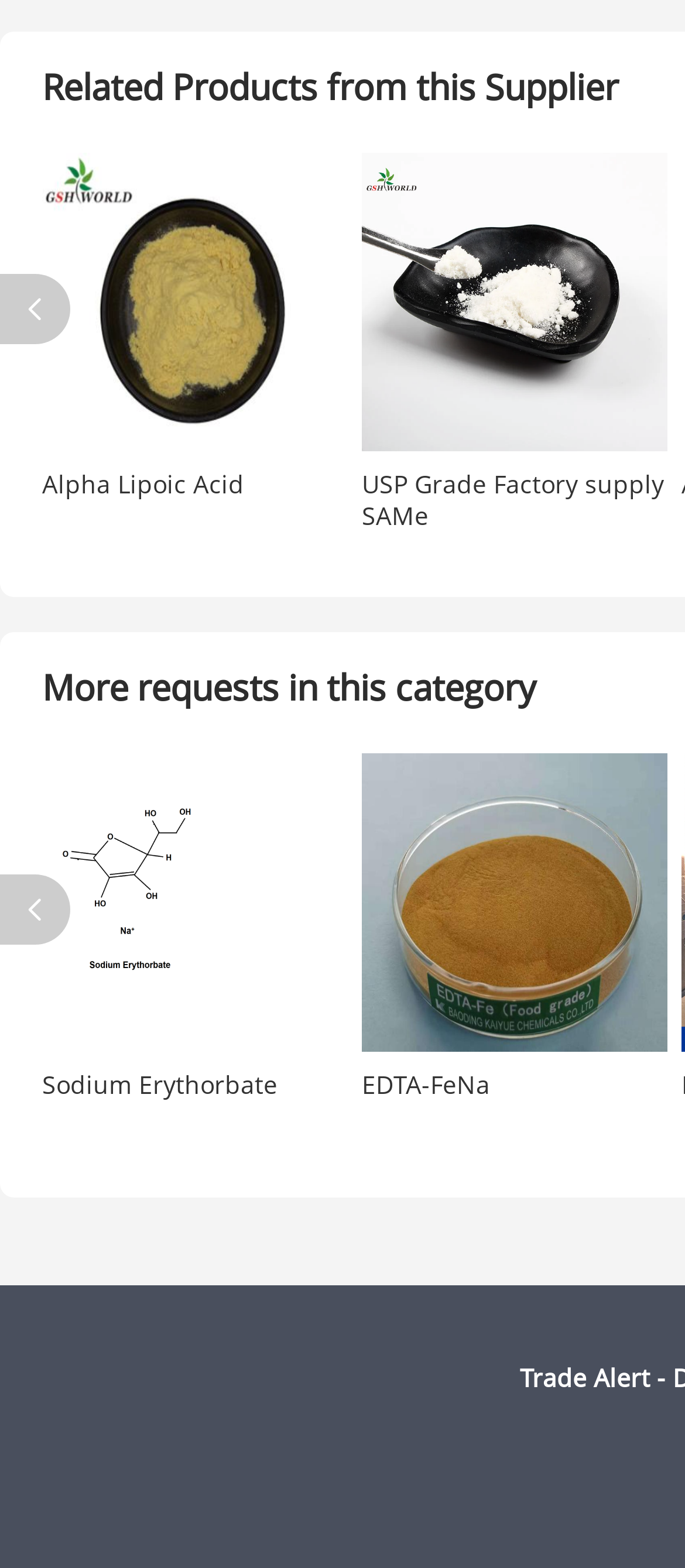Answer the question briefly using a single word or phrase: 
Is the 'Previous slide' button enabled?

No